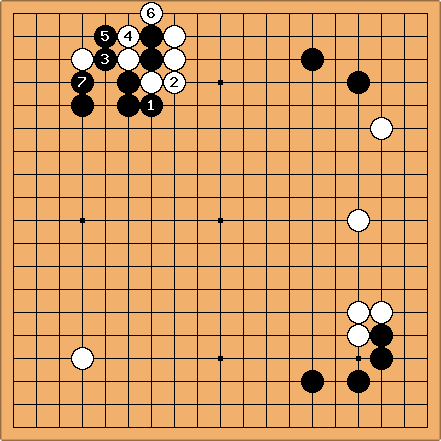What is the main focus of this diagram in Go strategy?
Observe the image and answer the question with a one-word or short phrase response.

Move order